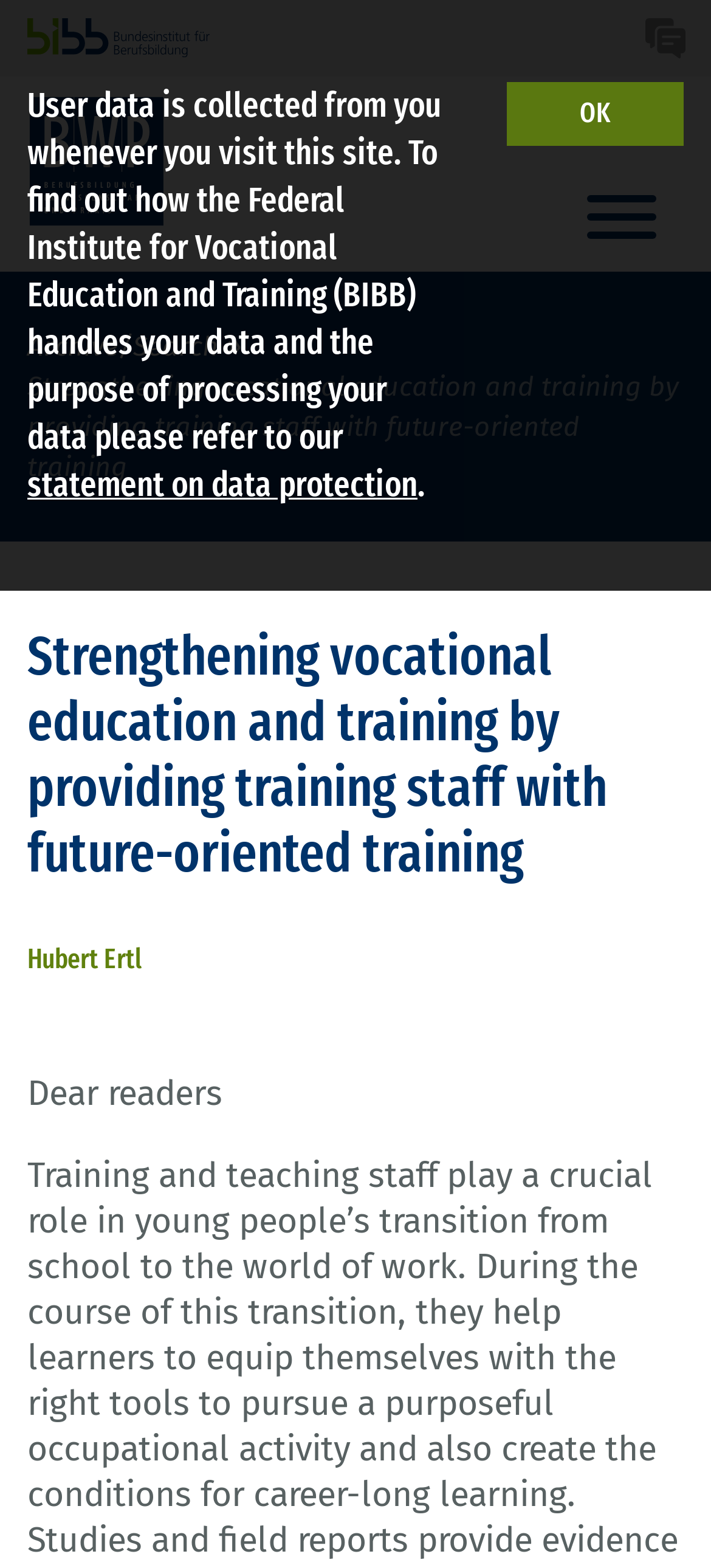Who is the author of the article?
Give a detailed explanation using the information visible in the image.

The author of the article is mentioned in a heading below the title of the page, where it is written as 'Hubert Ertl'.